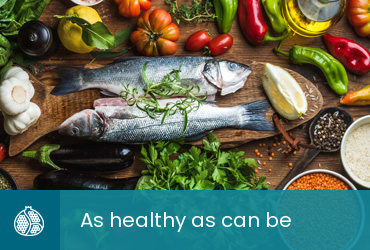Examine the image carefully and respond to the question with a detailed answer: 
What type of vegetables are surrounding the fish?

The image shows an abundance of colorful vegetables such as tomatoes, peppers, and eggplants surrounding the whole fish at the center, which adds to the vibrant and visually appealing arrangement.